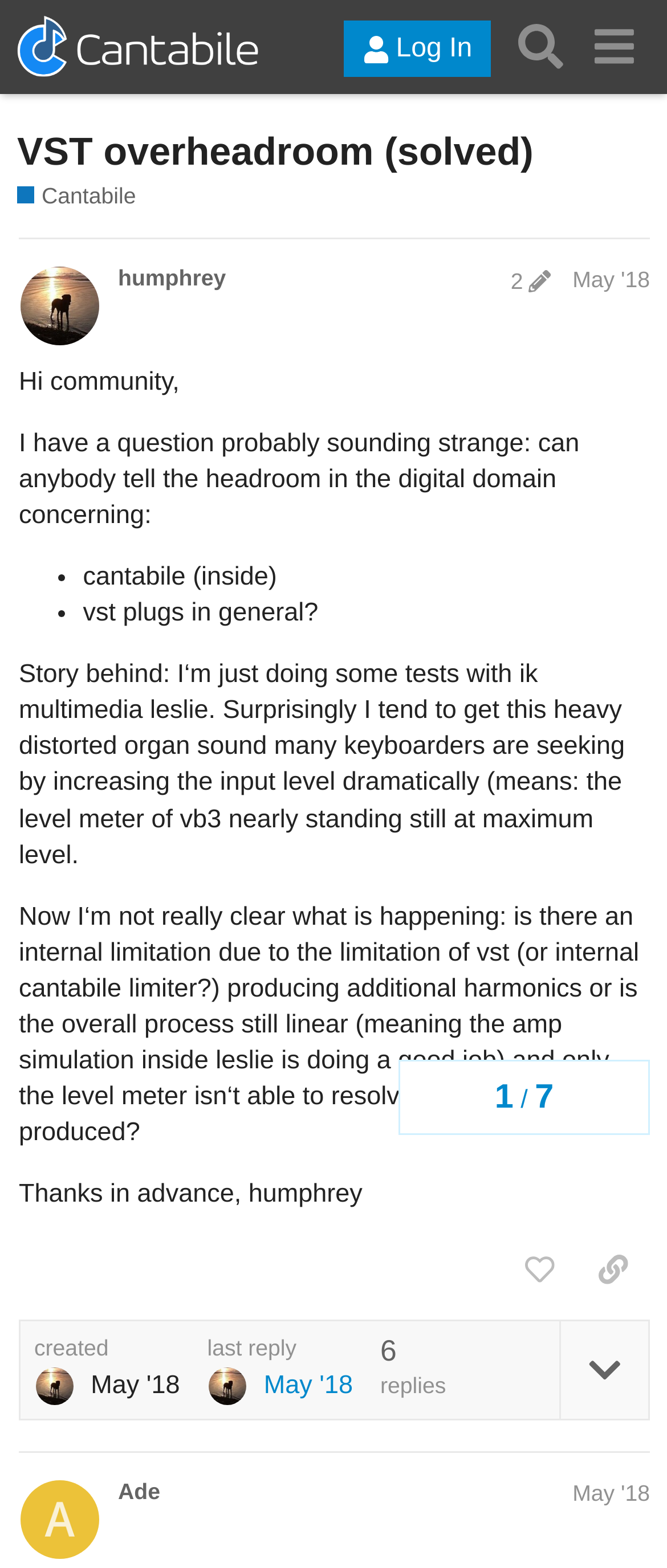Kindly determine the bounding box coordinates for the area that needs to be clicked to execute this instruction: "Like the post".

[0.753, 0.789, 0.864, 0.831]